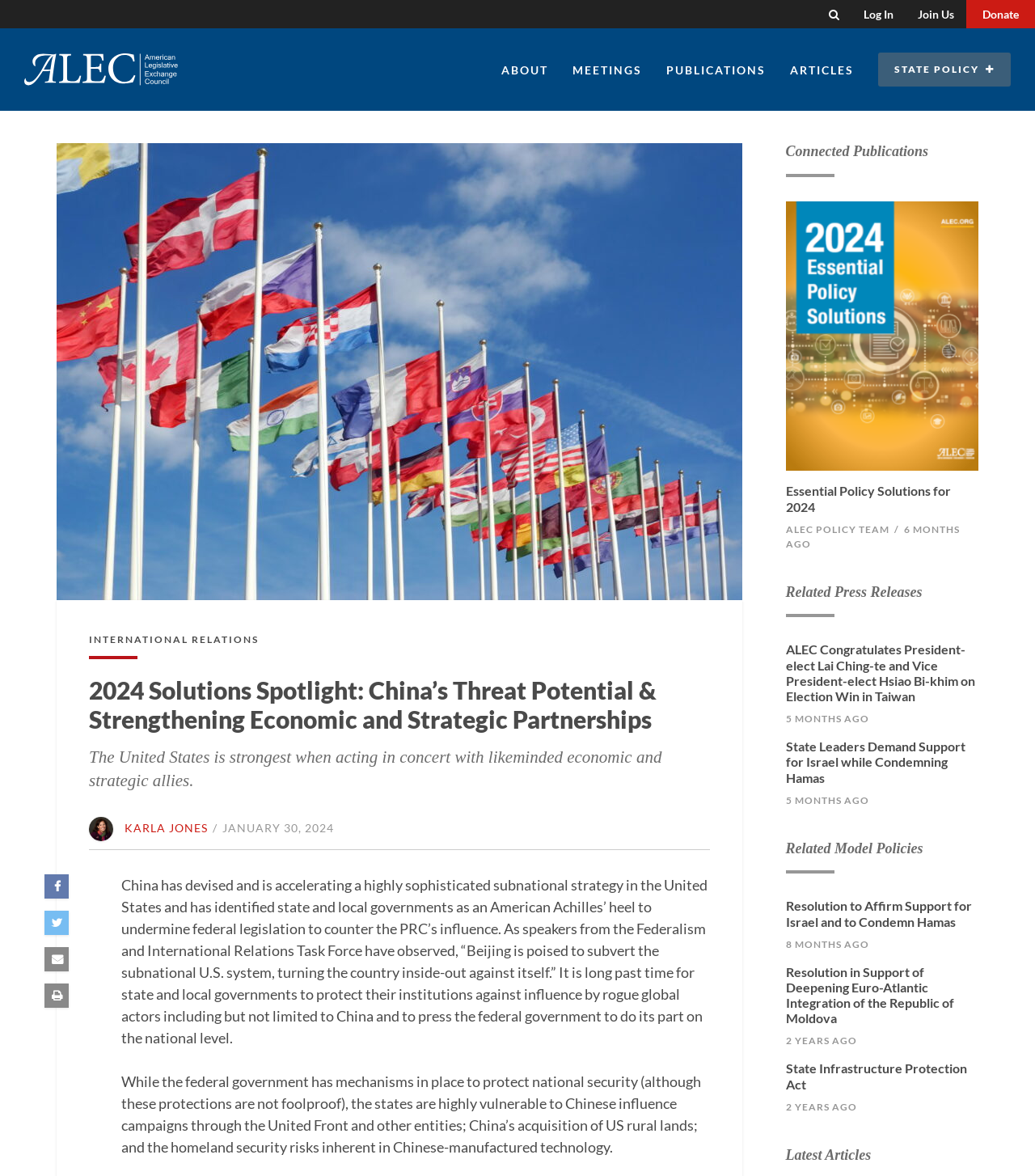Reply to the question with a brief word or phrase: What is the name of the organization?

American Legislative Exchange Council